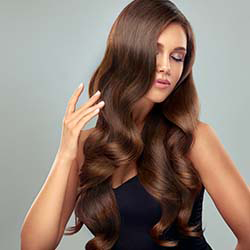Answer briefly with one word or phrase:
What is the woman doing to her hair in the image?

Running her fingers through it